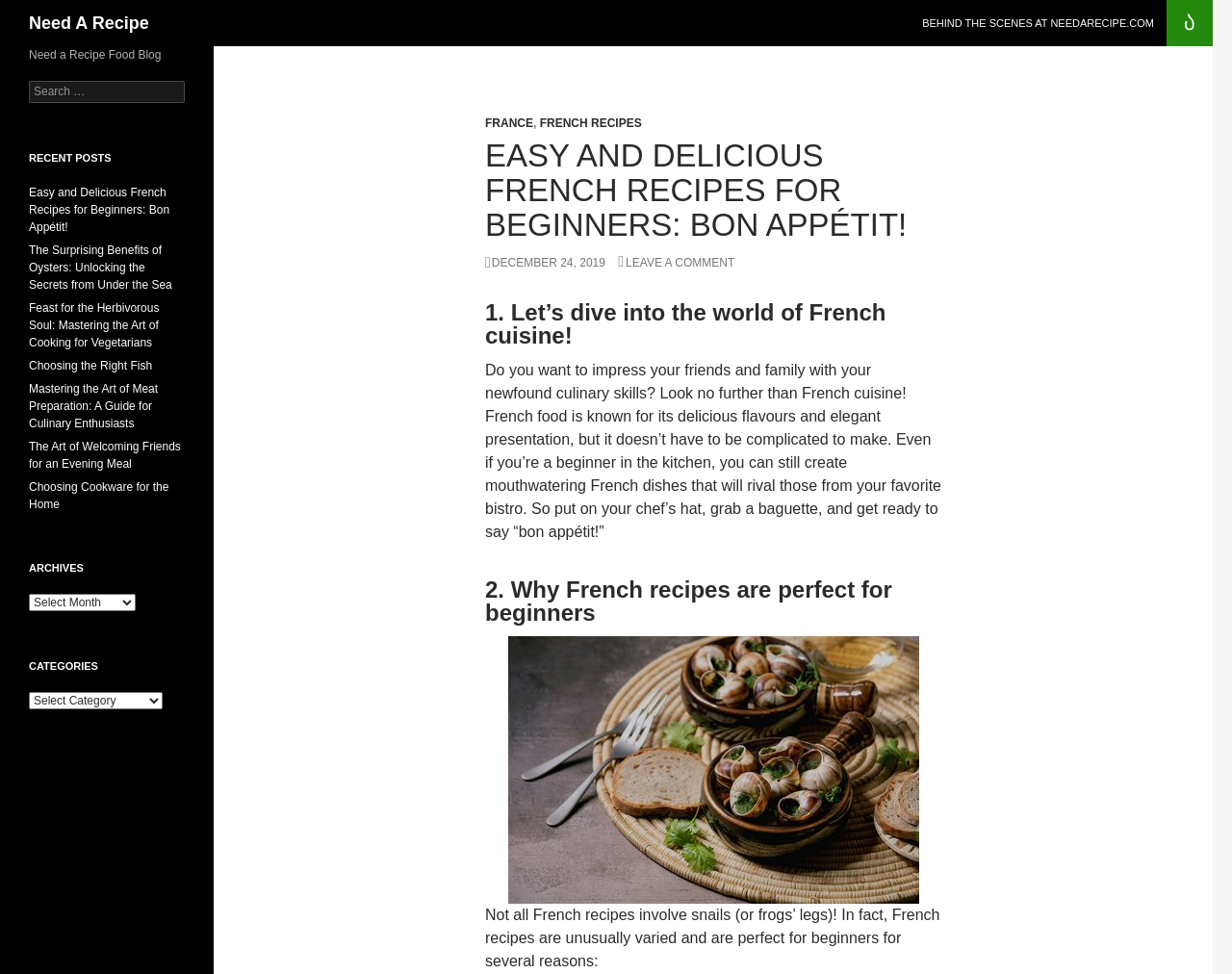Locate the UI element described as follows: "Choosing the Right Fish". Return the bounding box coordinates as four float numbers between 0 and 1 in the order [left, top, right, bottom].

[0.023, 0.369, 0.123, 0.382]